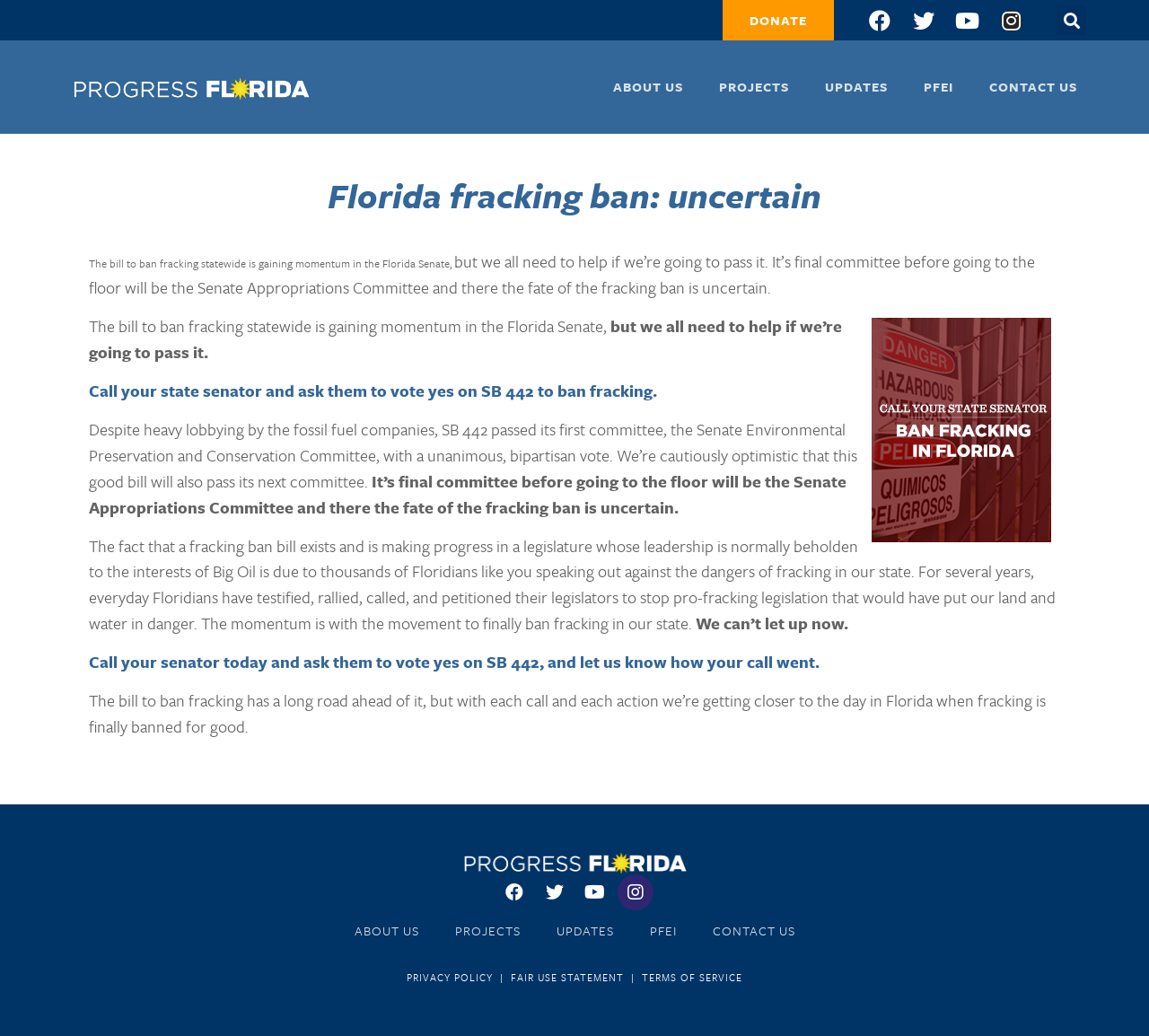For the given element description About Us, determine the bounding box coordinates of the UI element. The coordinates should follow the format (top-left x, top-left y, bottom-right x, bottom-right y) and be within the range of 0 to 1.

[0.293, 0.878, 0.38, 0.918]